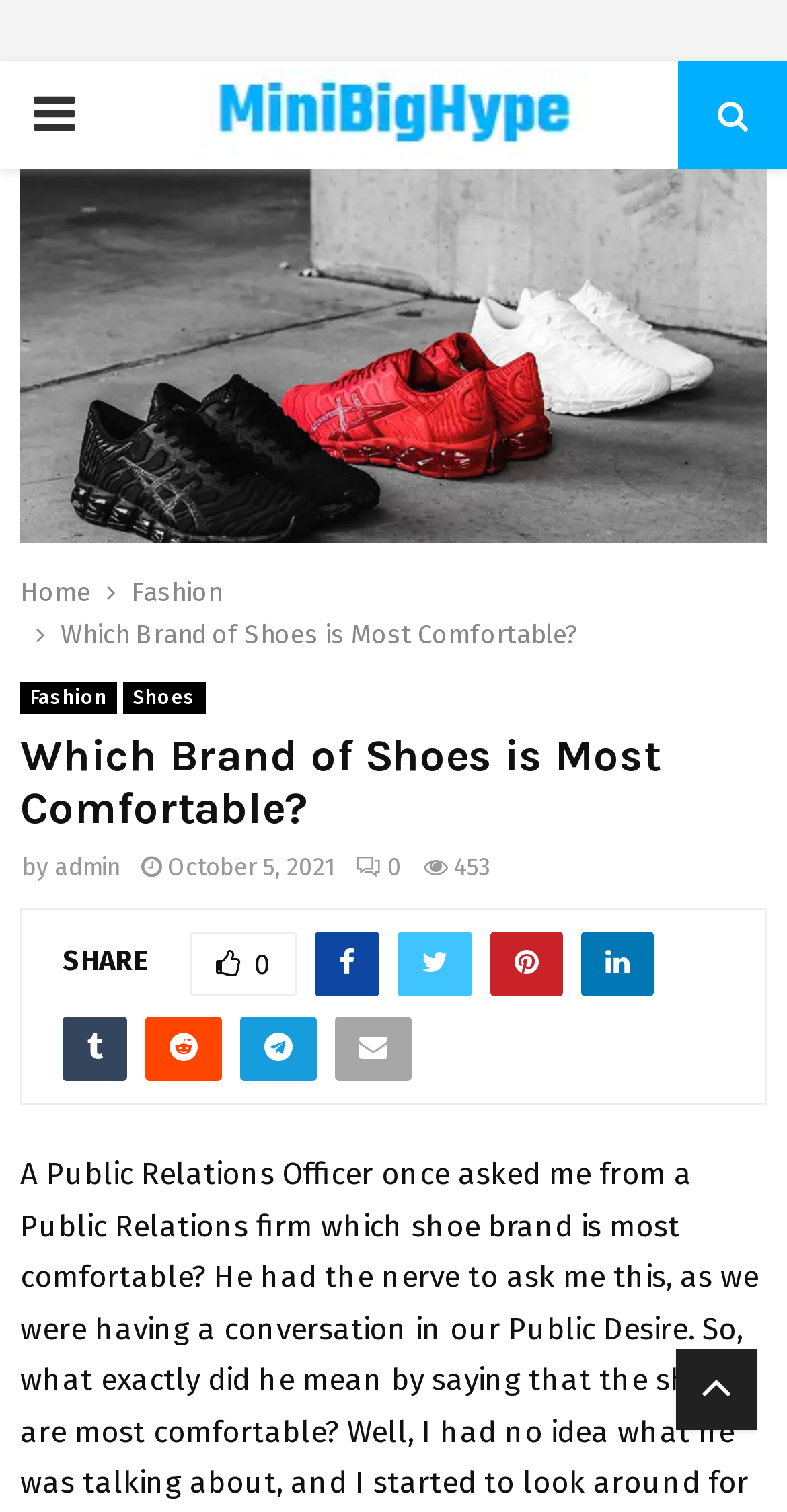Determine the coordinates of the bounding box that should be clicked to complete the instruction: "Go to Home page". The coordinates should be represented by four float numbers between 0 and 1: [left, top, right, bottom].

[0.026, 0.382, 0.115, 0.402]